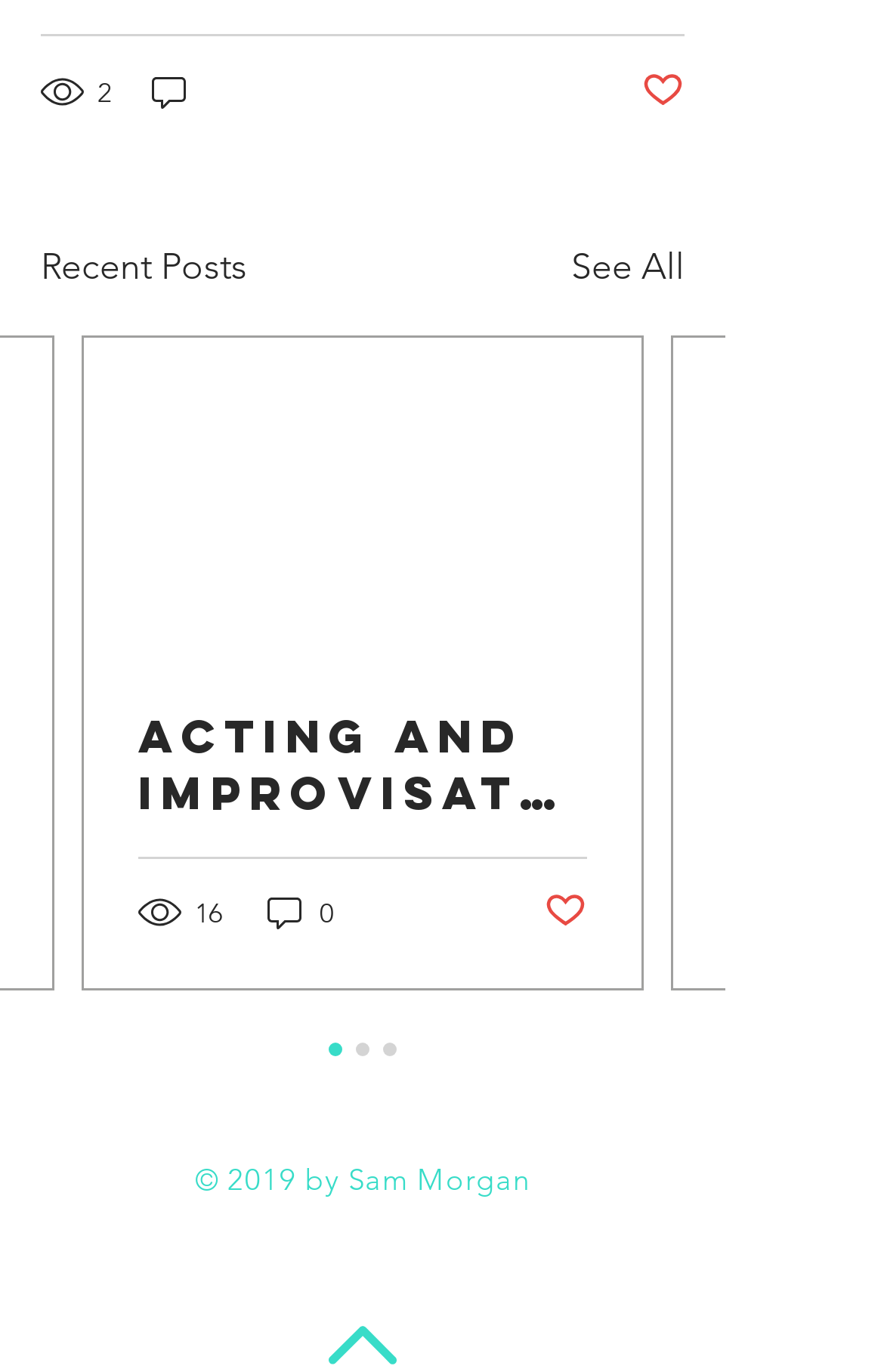Please find the bounding box coordinates of the element that must be clicked to perform the given instruction: "Visit Facebook page". The coordinates should be four float numbers from 0 to 1, i.e., [left, top, right, bottom].

[0.303, 0.892, 0.392, 0.95]